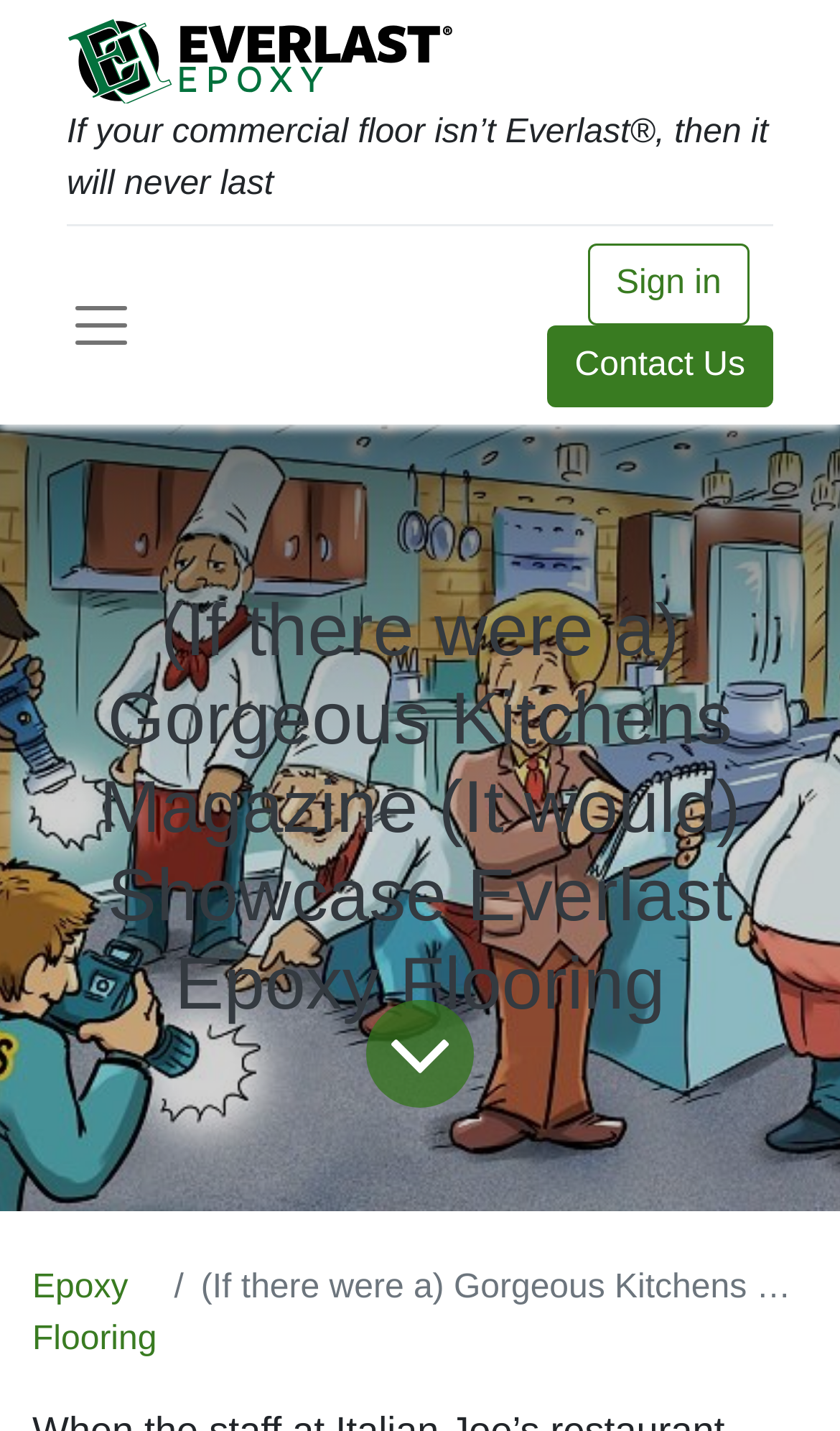What is the purpose of the floor?
Using the image as a reference, answer the question with a short word or phrase.

To last